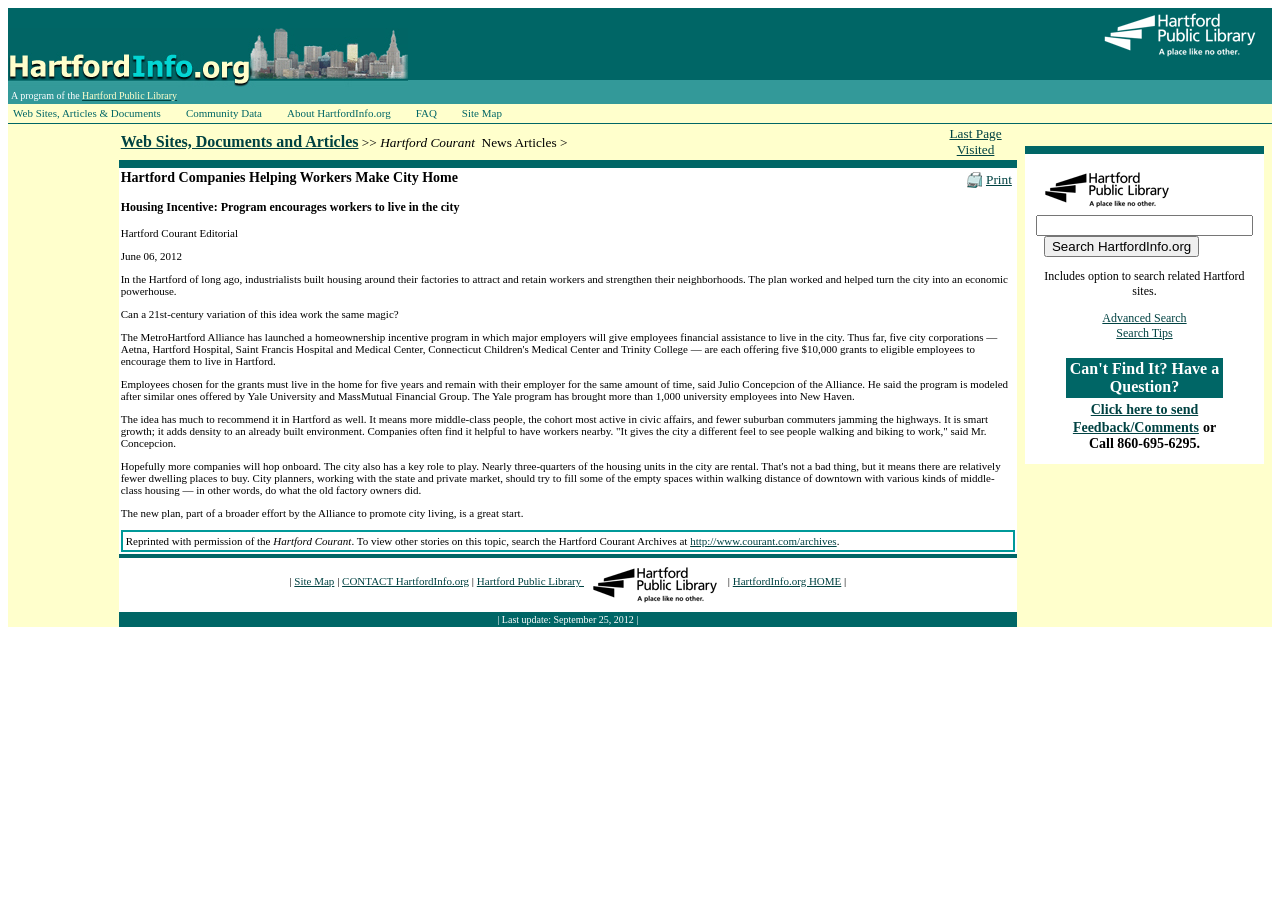Create a detailed narrative describing the layout and content of the webpage.

The webpage is about Hartford Companies Helping Workers Make City Home, a program that encourages workers to live in the city of Hartford. The page is divided into several sections. At the top, there is a logo and a navigation menu with links to Web Sites, Articles & Documents, Community Data, and other related pages.

Below the navigation menu, there is a main content section that takes up most of the page. This section is divided into two columns. The left column contains a news article from the Hartford Courant, dated June 6, 2012, which discusses the program and its benefits. The article is quite long and includes several paragraphs of text.

The right column contains a few links, including "Last Page Visited", "Print", and "Site Map", as well as a search box and a link to the Hartford Public Library. There is also a section that displays the last update date of the page, which is September 25, 2012.

At the very bottom of the page, there is a footer section that contains a copyright notice and a link to the Hartford Public Library. The overall layout of the page is simple and easy to navigate, with a focus on presenting the main content of the news article.